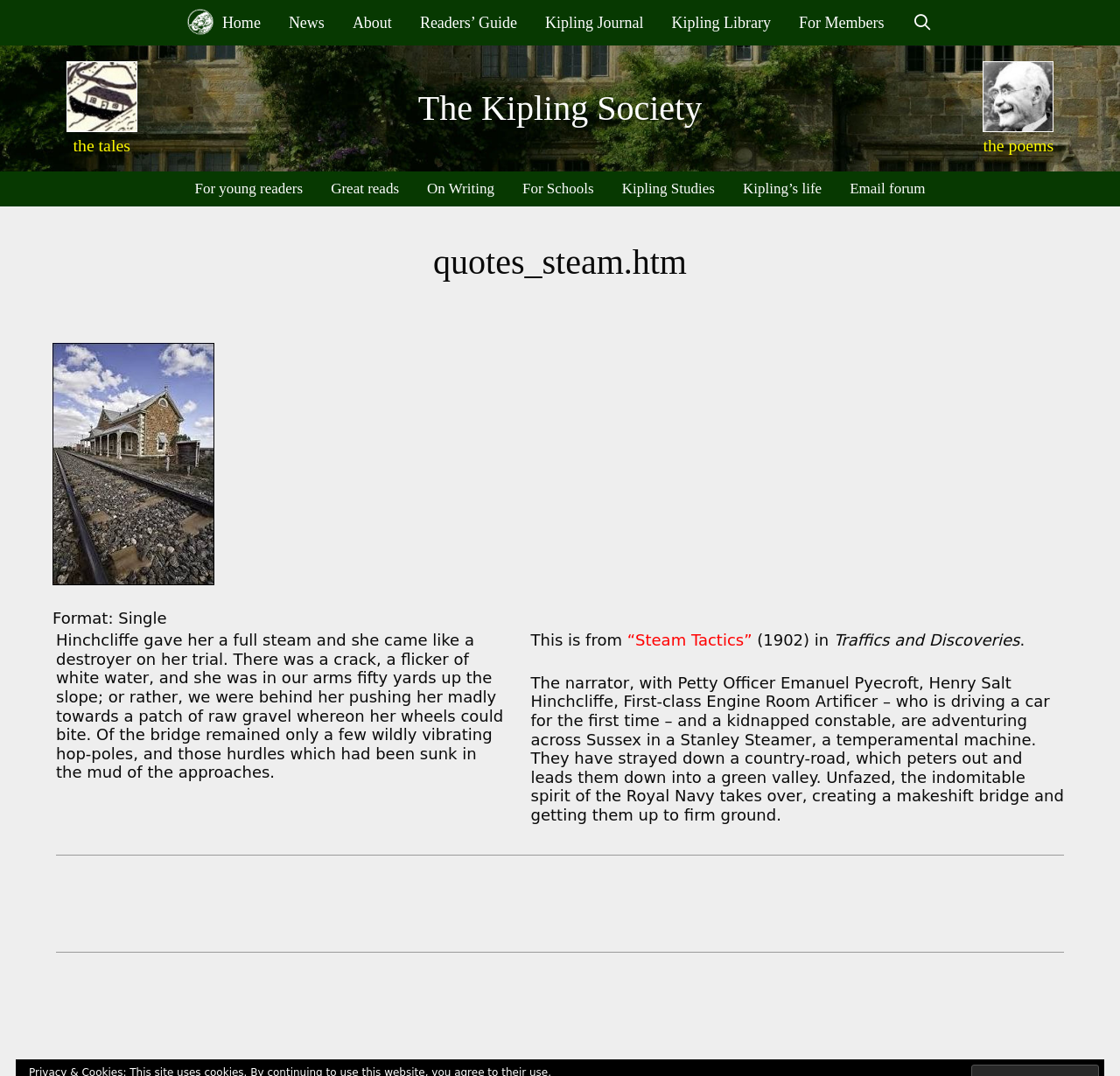Using the description "aria-label="Open Search Bar"", locate and provide the bounding box of the UI element.

[0.802, 0.0, 0.845, 0.042]